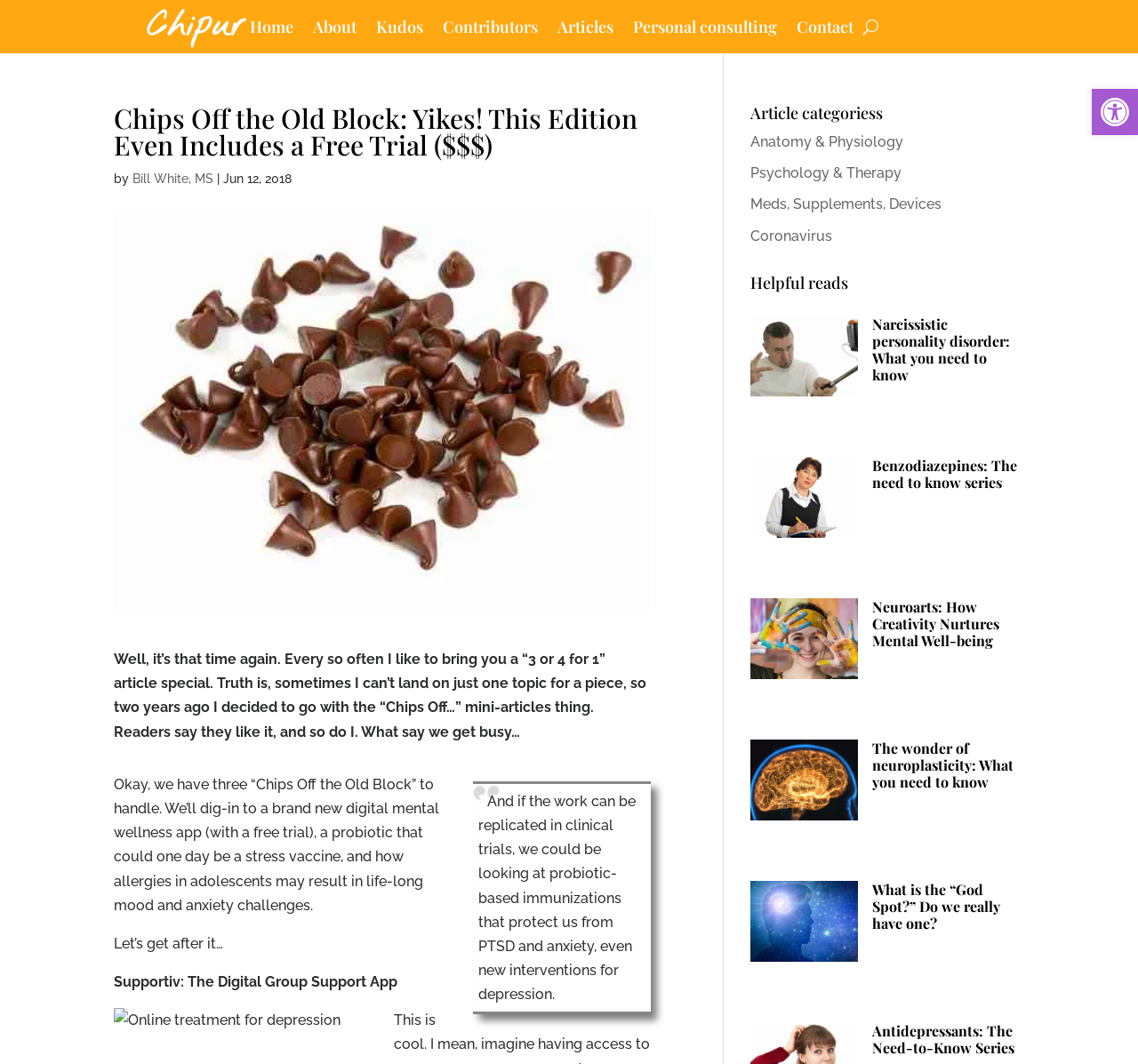Highlight the bounding box of the UI element that corresponds to this description: "Open toolbar Accessibility Tools".

[0.959, 0.084, 1.0, 0.127]